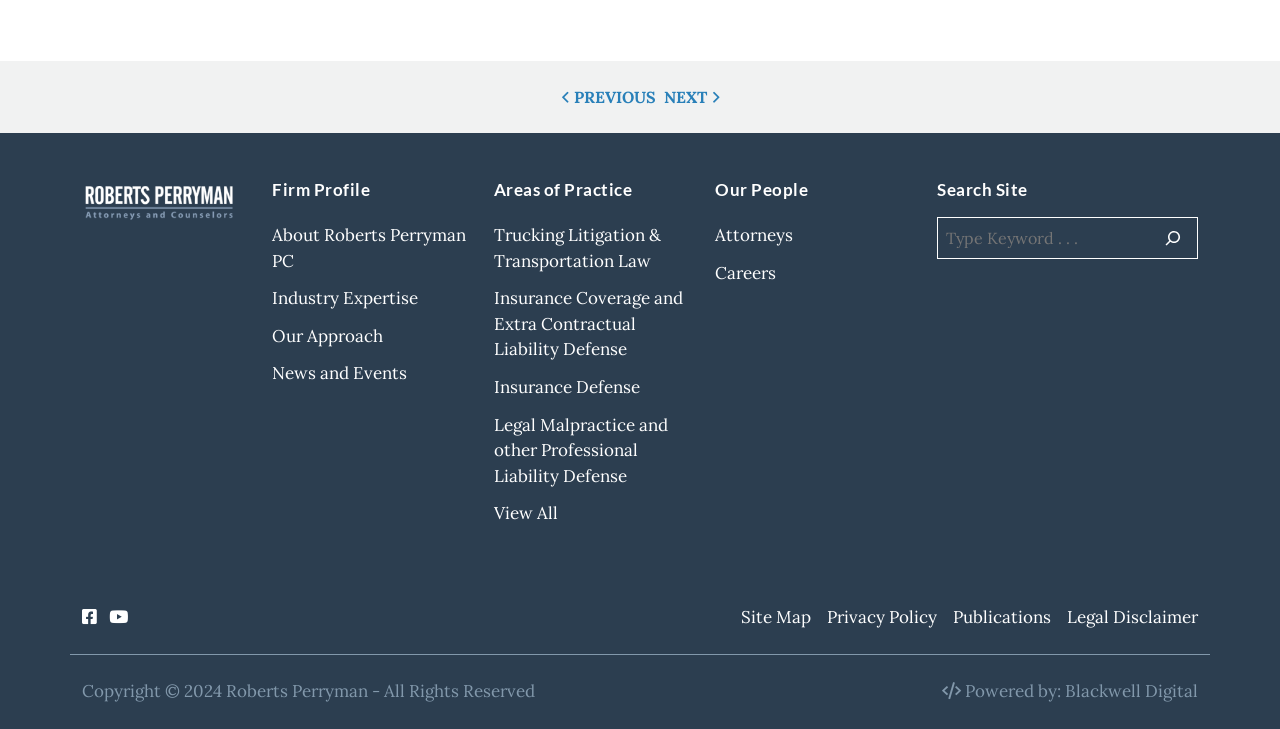Using the image as a reference, answer the following question in as much detail as possible:
What is the purpose of the search box?

The search box is located in the 'Search Site' section, and it allows users to search for specific content within the website. The search box has a button labeled 'Search' next to it, indicating its purpose.